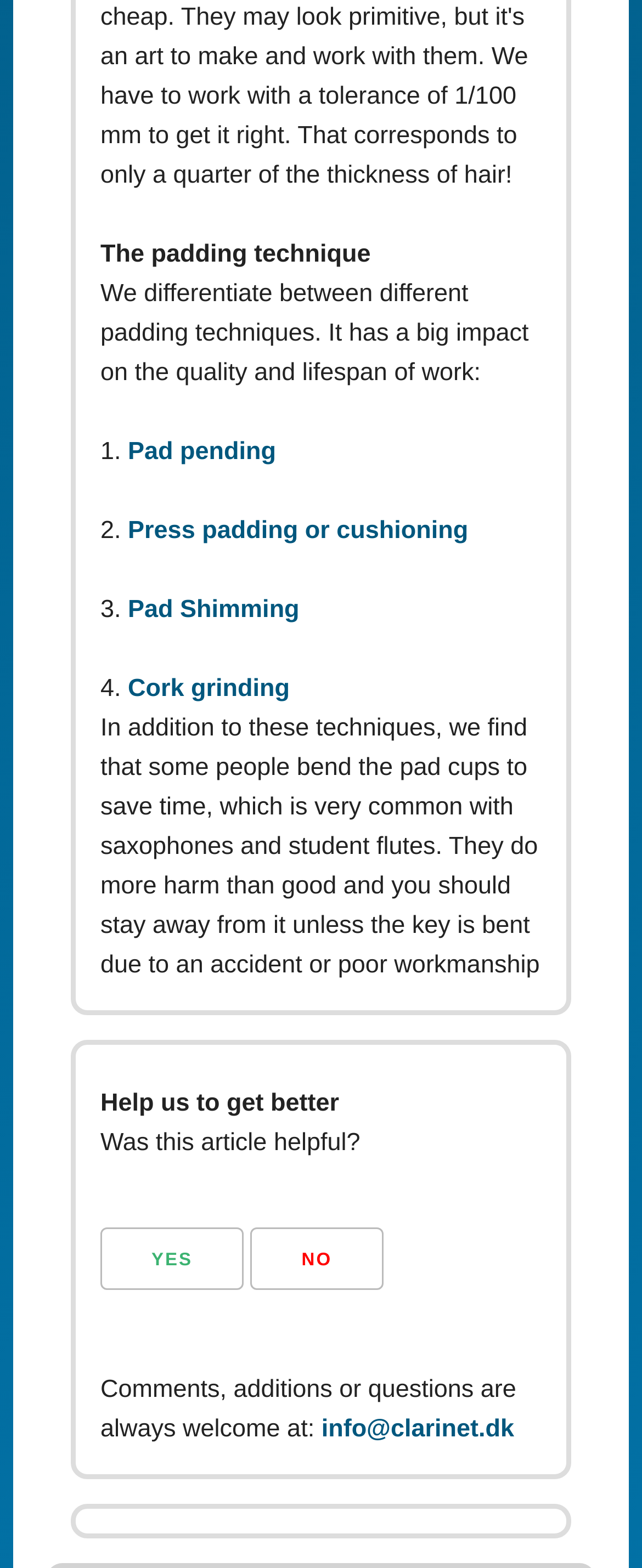Identify the bounding box of the UI element described as follows: "Press padding or cushioning". Provide the coordinates as four float numbers in the range of 0 to 1 [left, top, right, bottom].

[0.199, 0.33, 0.729, 0.348]